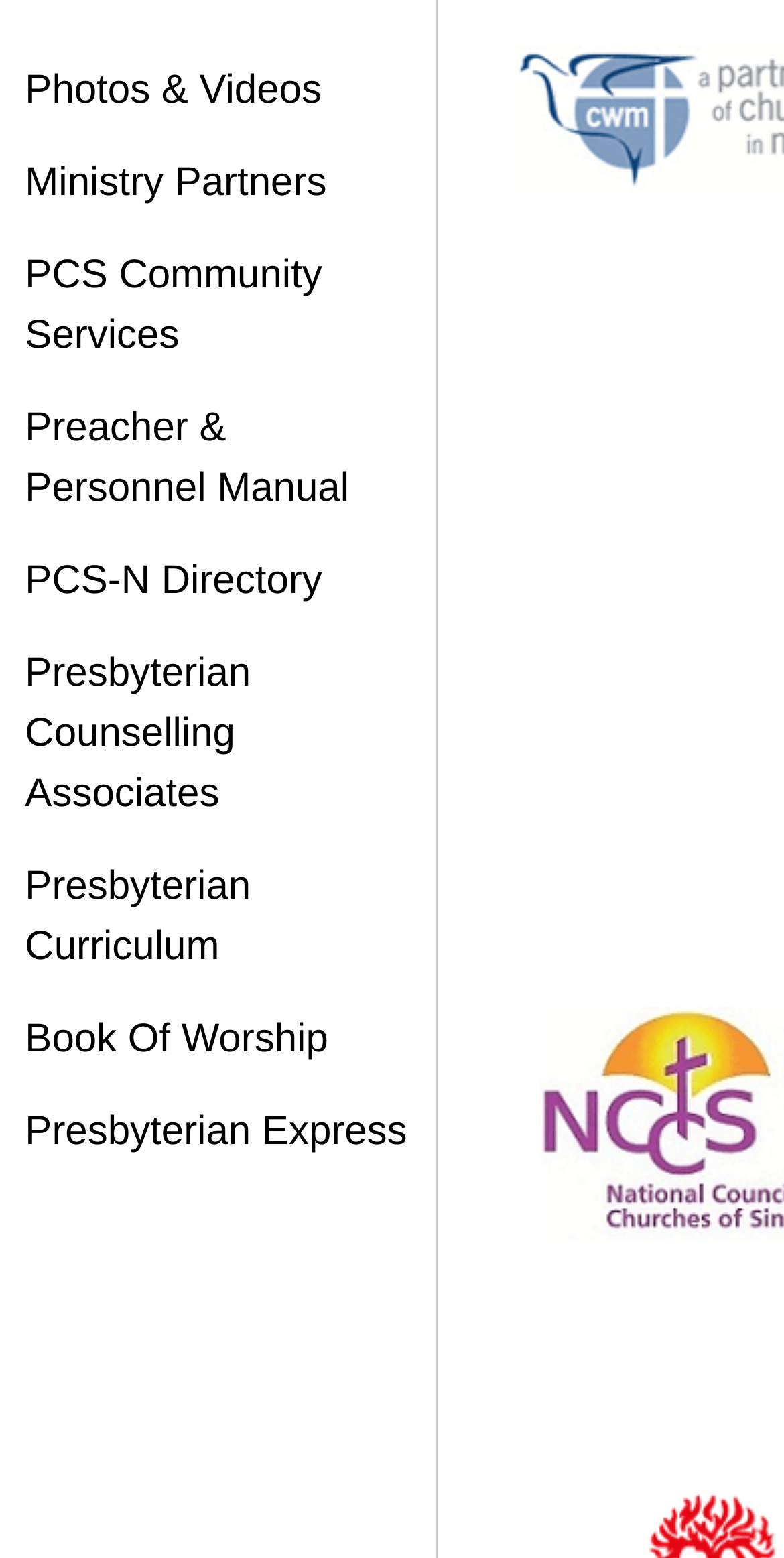Identify the bounding box of the HTML element described as: "Book Of Worship".

[0.032, 0.653, 0.419, 0.681]